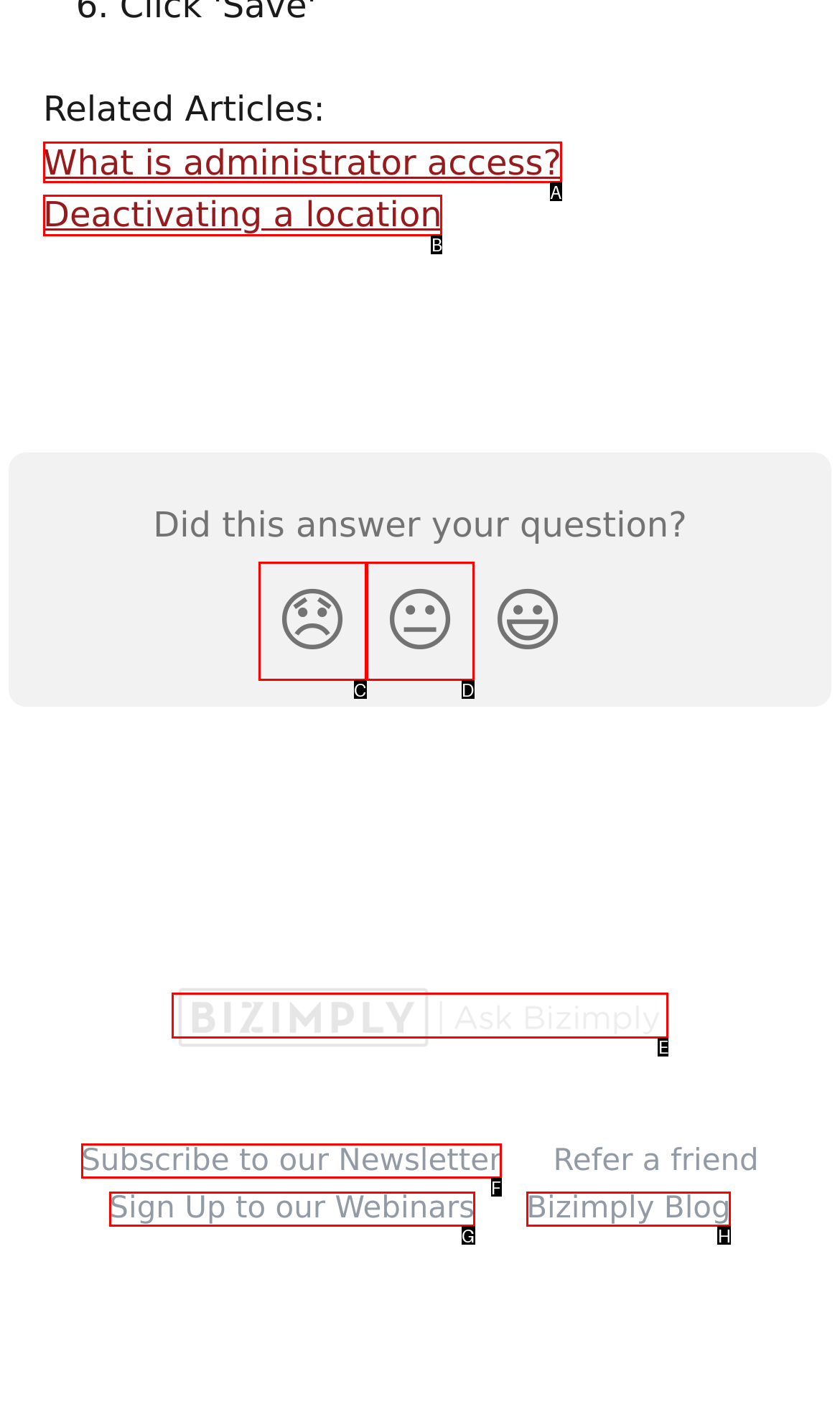Using the description: Deactivating a location, find the HTML element that matches it. Answer with the letter of the chosen option.

B